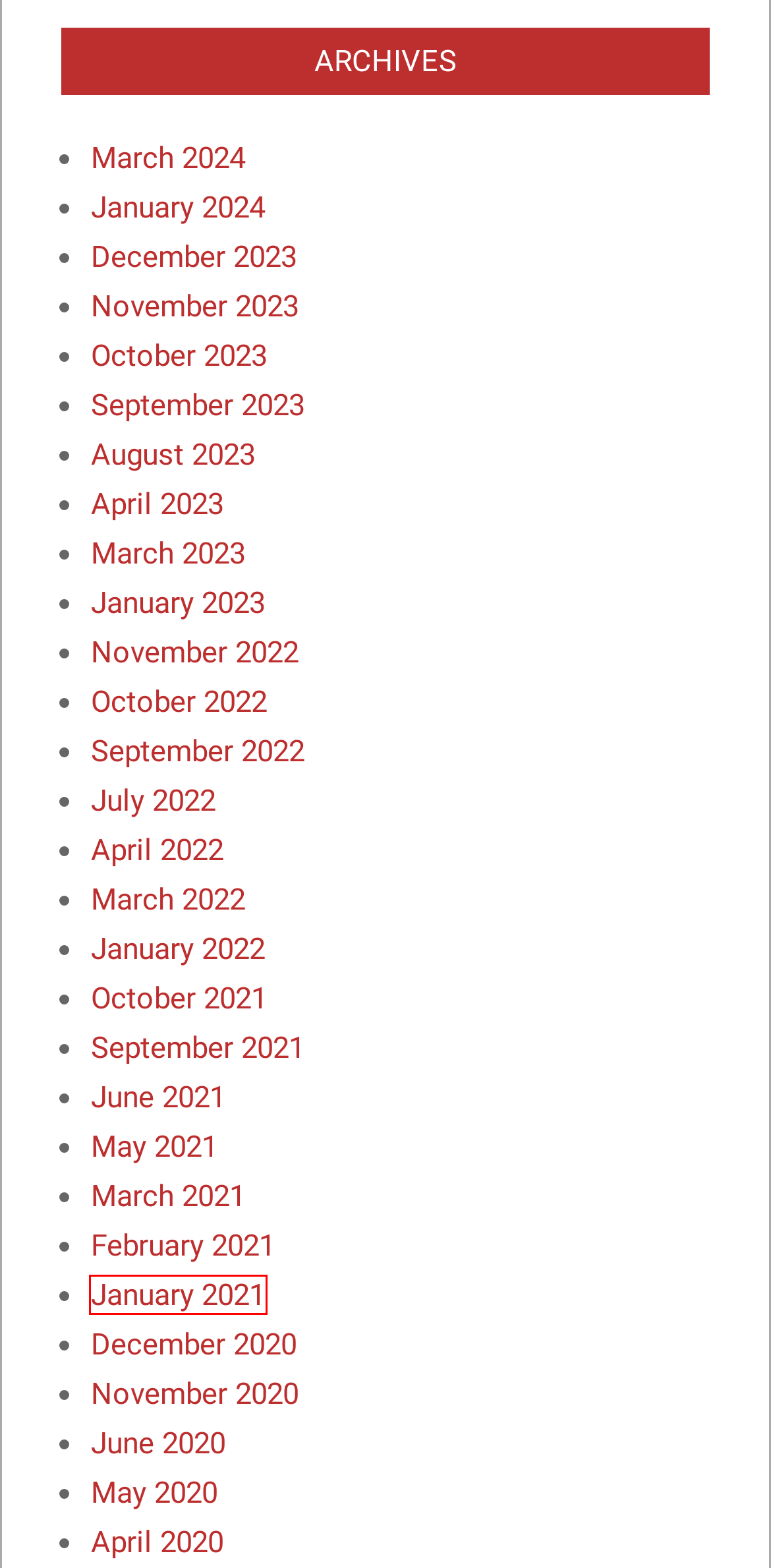You are given a screenshot depicting a webpage with a red bounding box around a UI element. Select the description that best corresponds to the new webpage after clicking the selected element. Here are the choices:
A. September 2021 - Spice Enquirer
B. February 2021 - Spice Enquirer
C. October 2022 - Spice Enquirer
D. January 2024 - Spice Enquirer
E. August 2019 - Spice Enquirer
F. September 2022 - Spice Enquirer
G. E-Paper - Spice Enquirer
H. January 2021 - Spice Enquirer

H